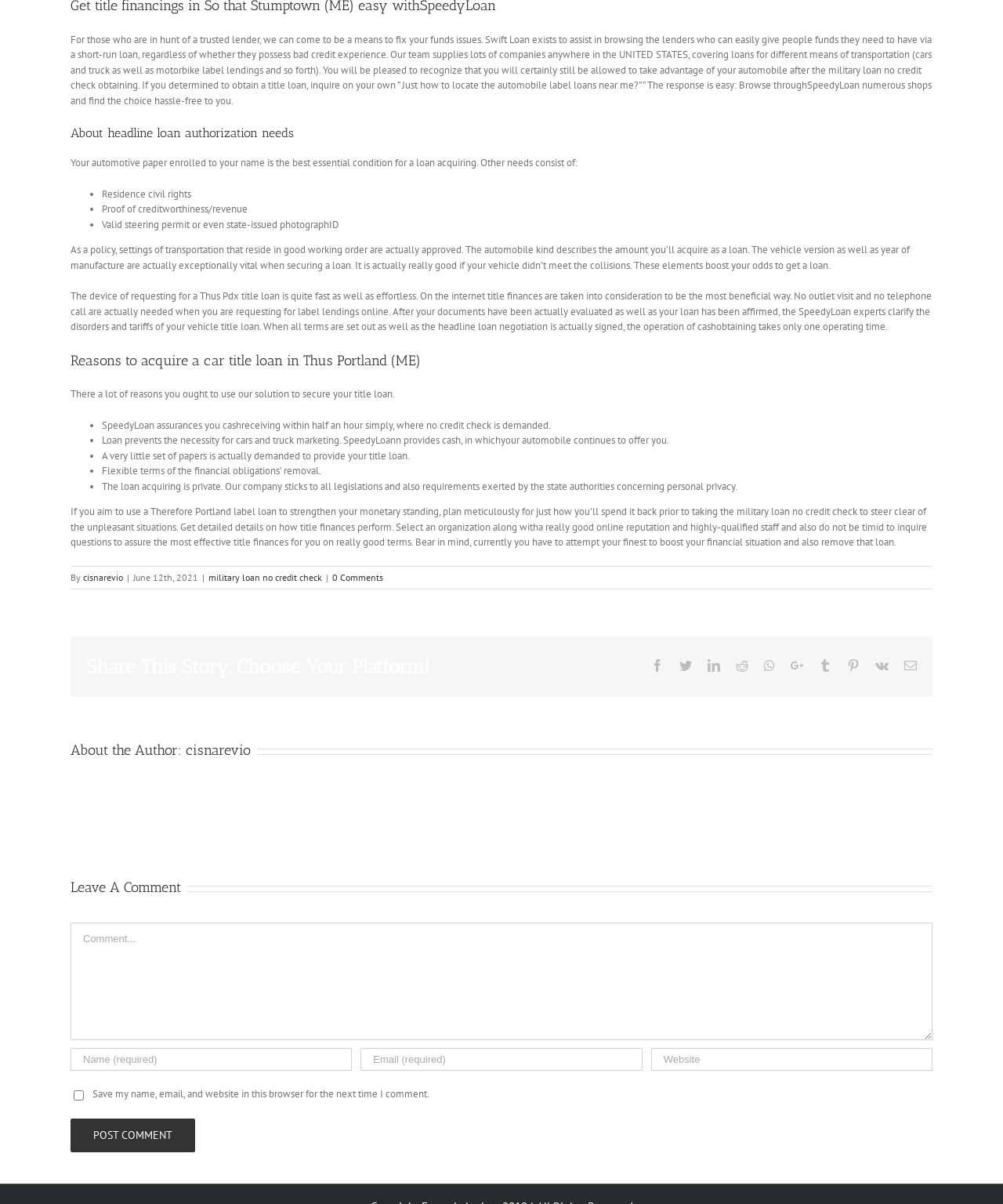Determine the bounding box coordinates of the target area to click to execute the following instruction: "Click on the 'military loan no credit check' link."

[0.208, 0.475, 0.321, 0.484]